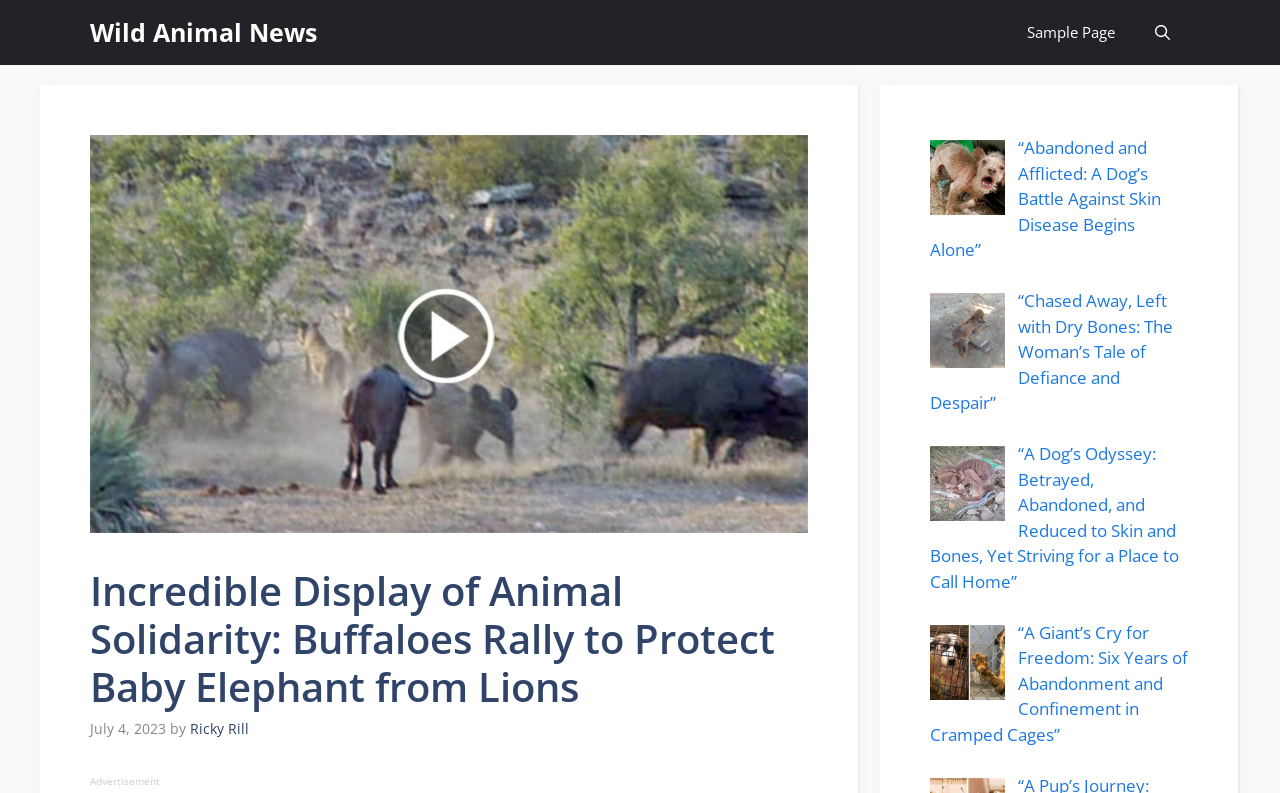From the element description aria-label="Open search", predict the bounding box coordinates of the UI element. The coordinates must be specified in the format (top-left x, top-left y, bottom-right x, bottom-right y) and should be within the 0 to 1 range.

[0.887, 0.0, 0.93, 0.082]